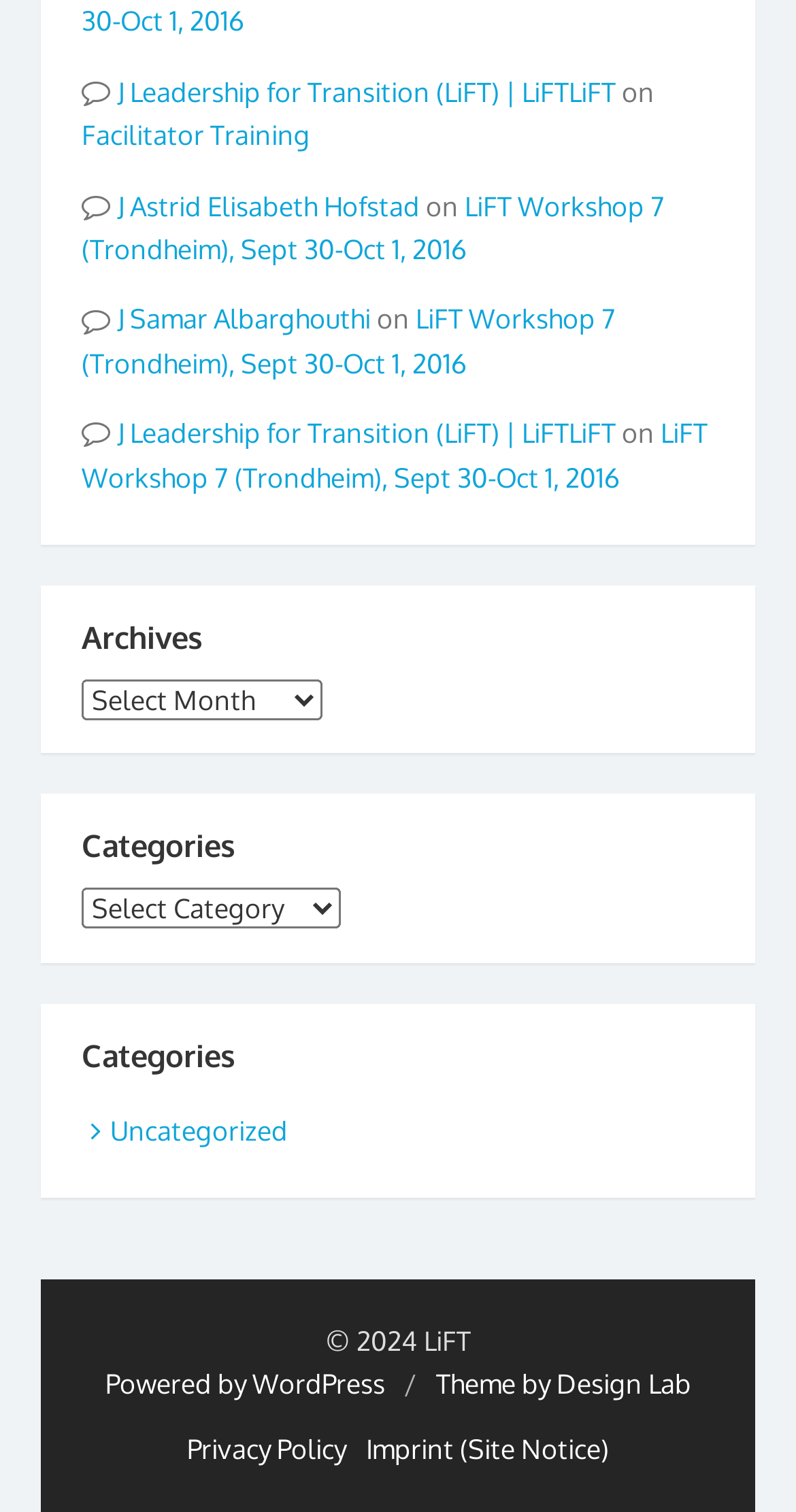What is the text of the first heading on the webpage?
Answer the question based on the image using a single word or a brief phrase.

Archives